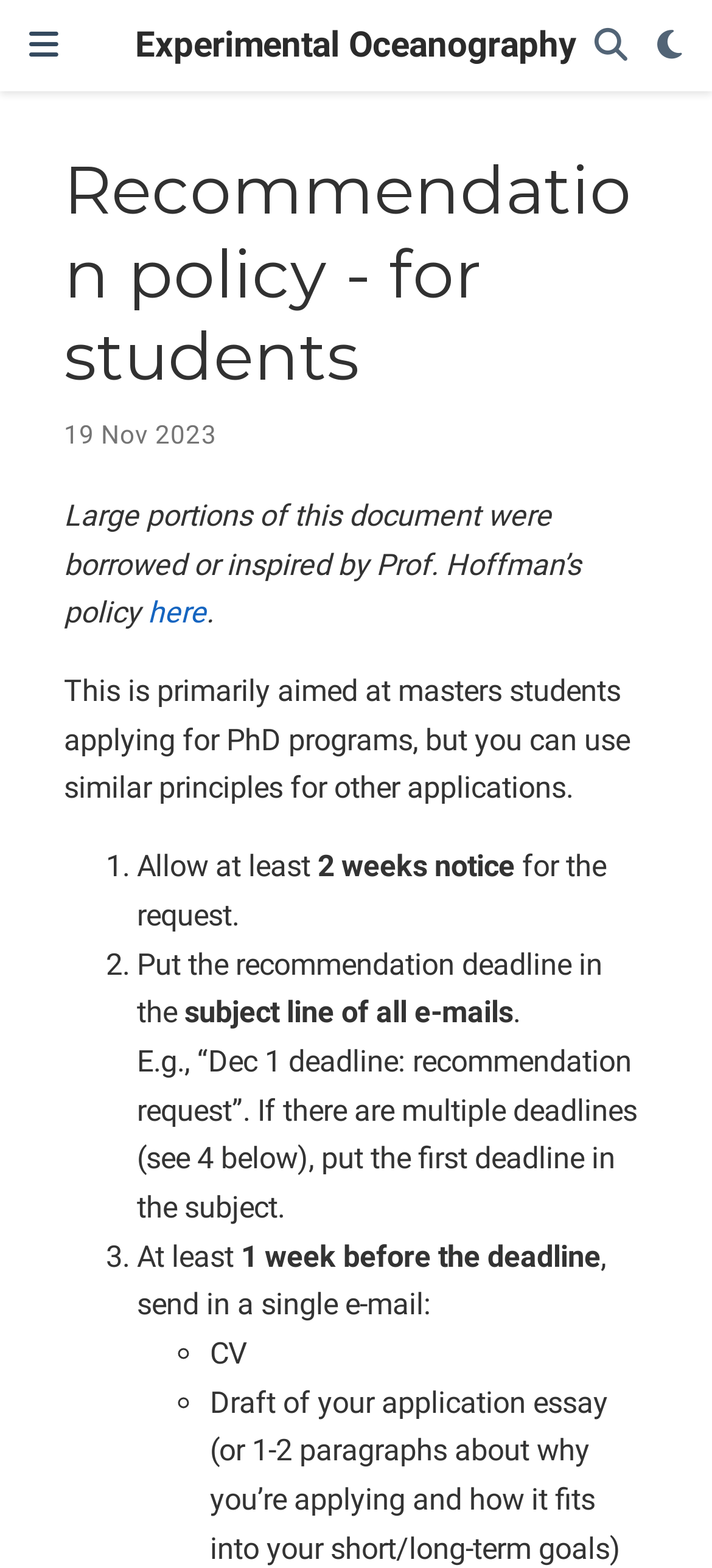Please provide a comprehensive answer to the question below using the information from the image: What should be included in the single email sent before the deadline?

According to the list marker '◦' with the bounding box coordinates [0.249, 0.849, 0.267, 0.88] and the subsequent static text elements, students should send a single email including their CV and a draft of their application essay (or 1-2 paragraphs about why they’re applying and how it fits into their short/long-term goals) at least 1 week before the deadline.